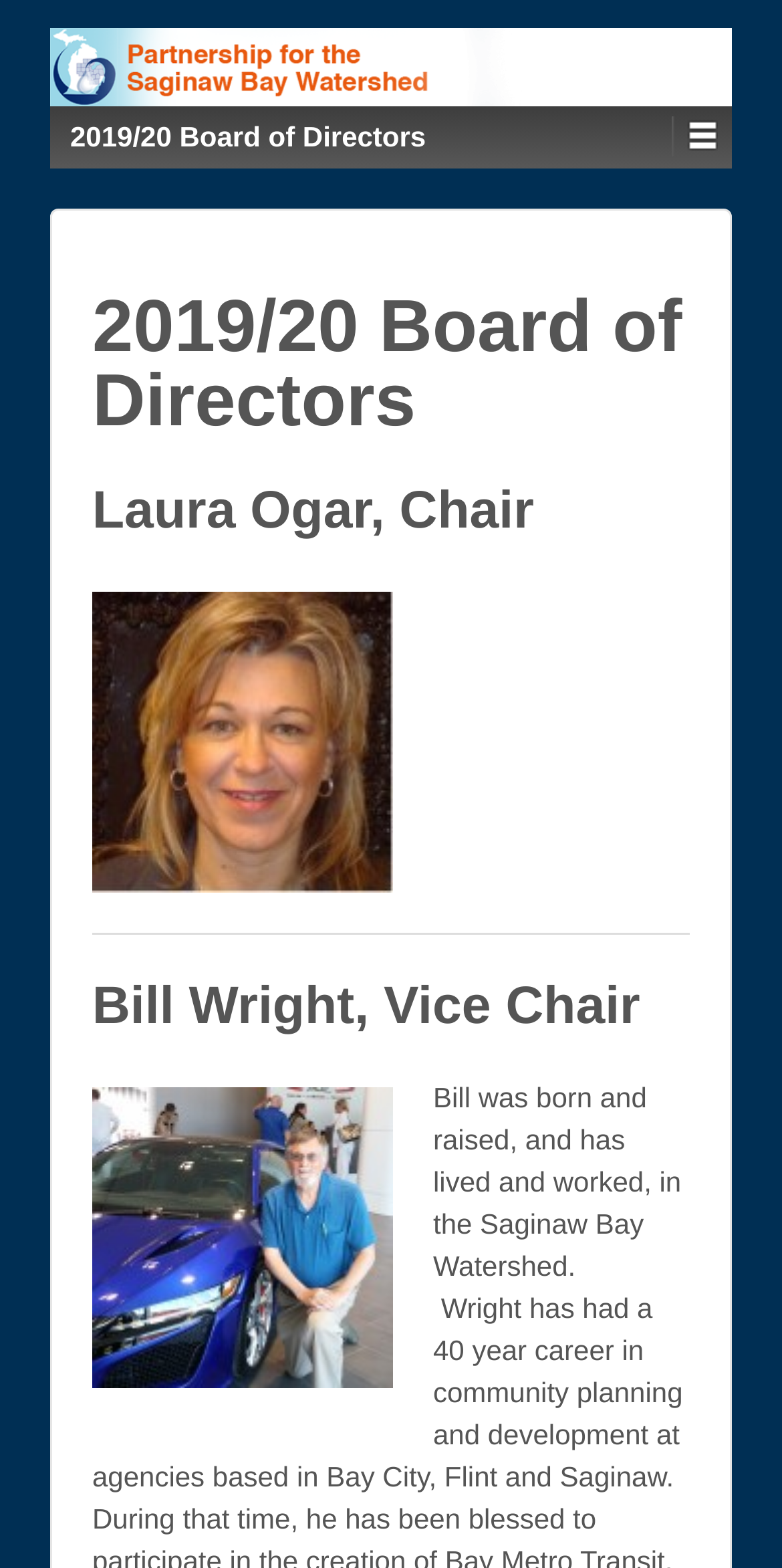What separates the different sections of the webpage?
Kindly offer a detailed explanation using the data available in the image.

By analyzing the webpage, we can see that there is a separator element with an orientation of horizontal, which separates the different sections of the webpage.